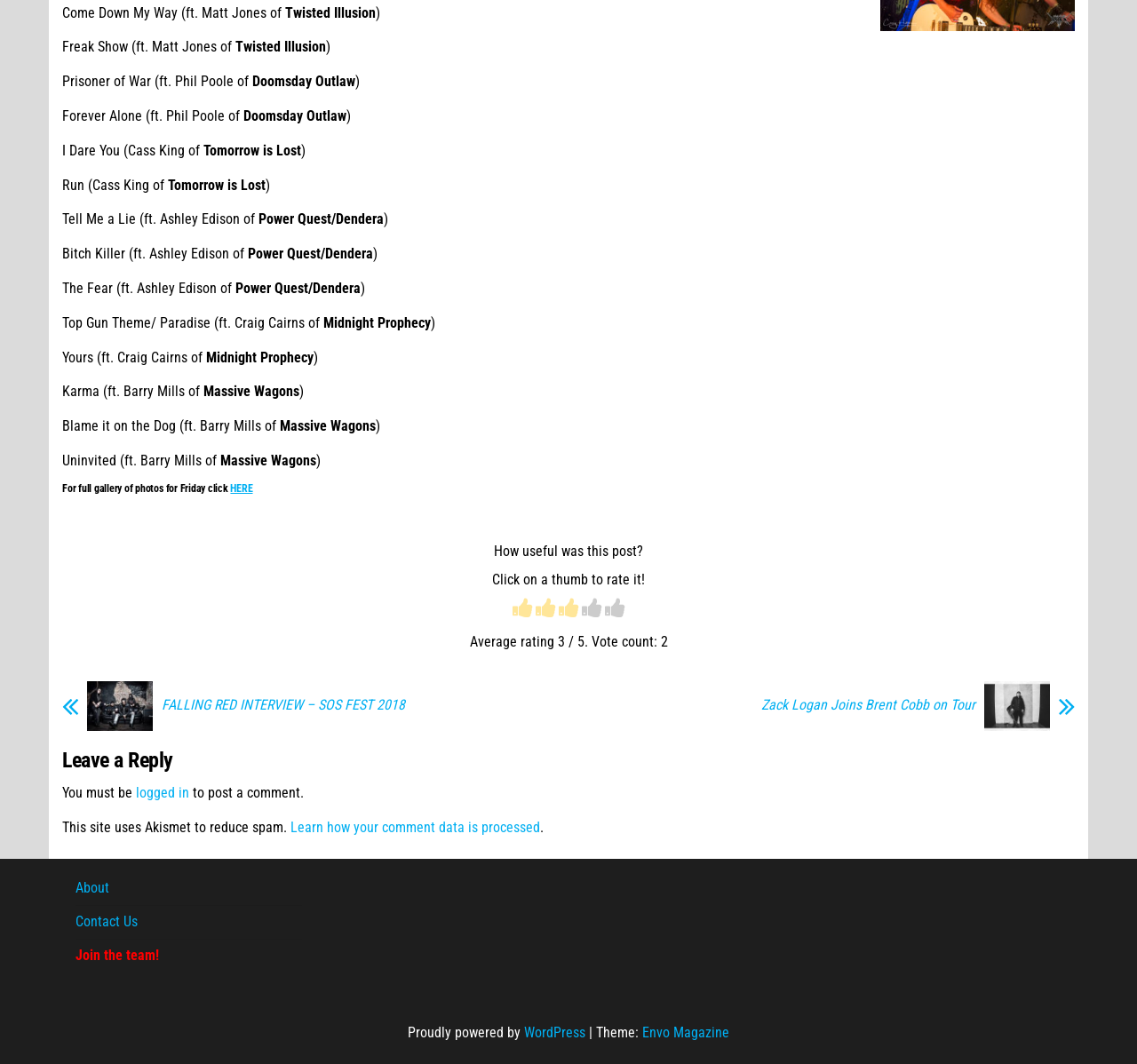Locate the bounding box coordinates of the clickable part needed for the task: "Leave a reply to the post".

[0.055, 0.645, 0.945, 0.726]